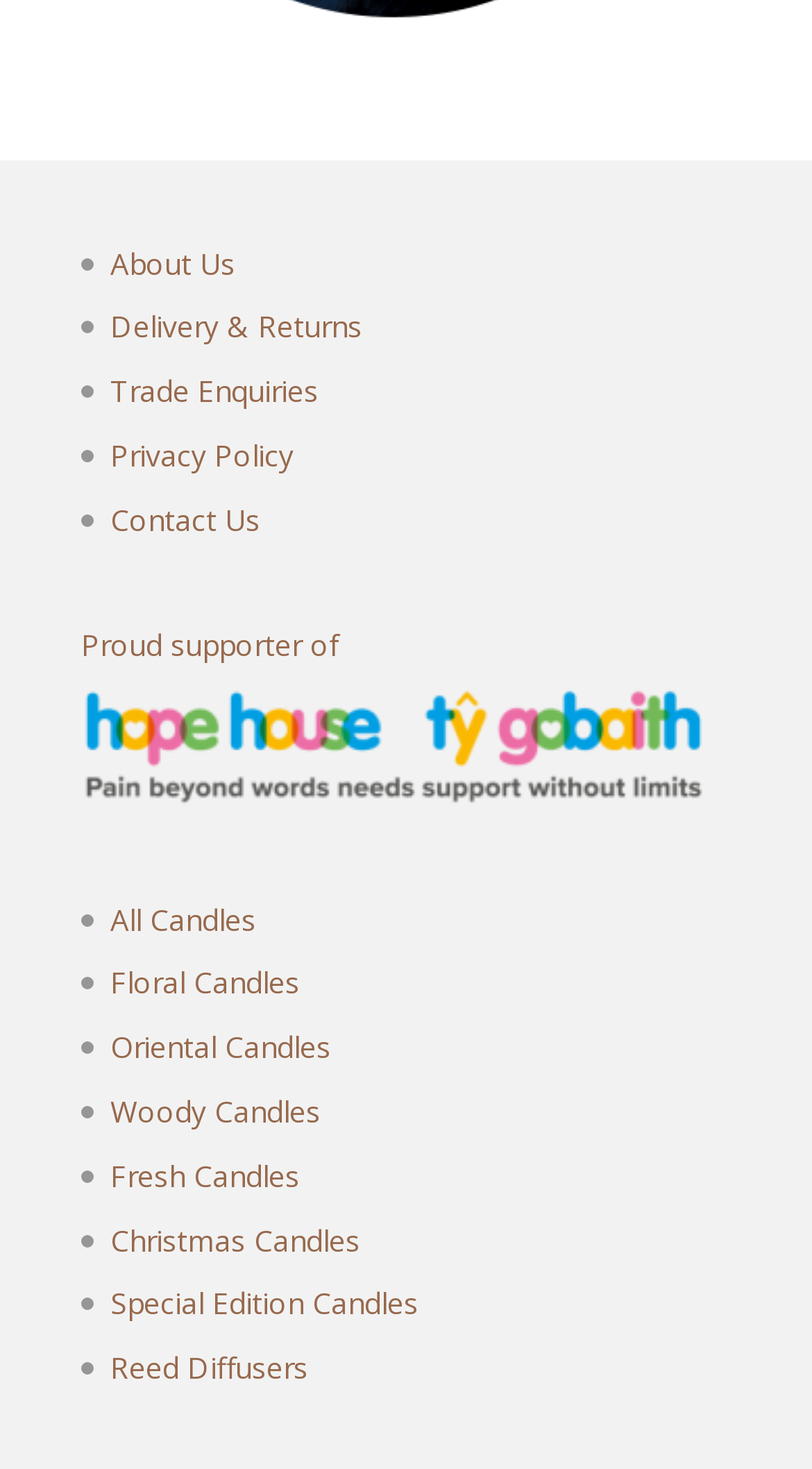Please provide a comprehensive answer to the question based on the screenshot: What organization is the website a 'Proud supporter of'?

The StaticText element 'Proud supporter of' does not specify the organization that the website is supporting, so it is unclear what organization is being referred to.